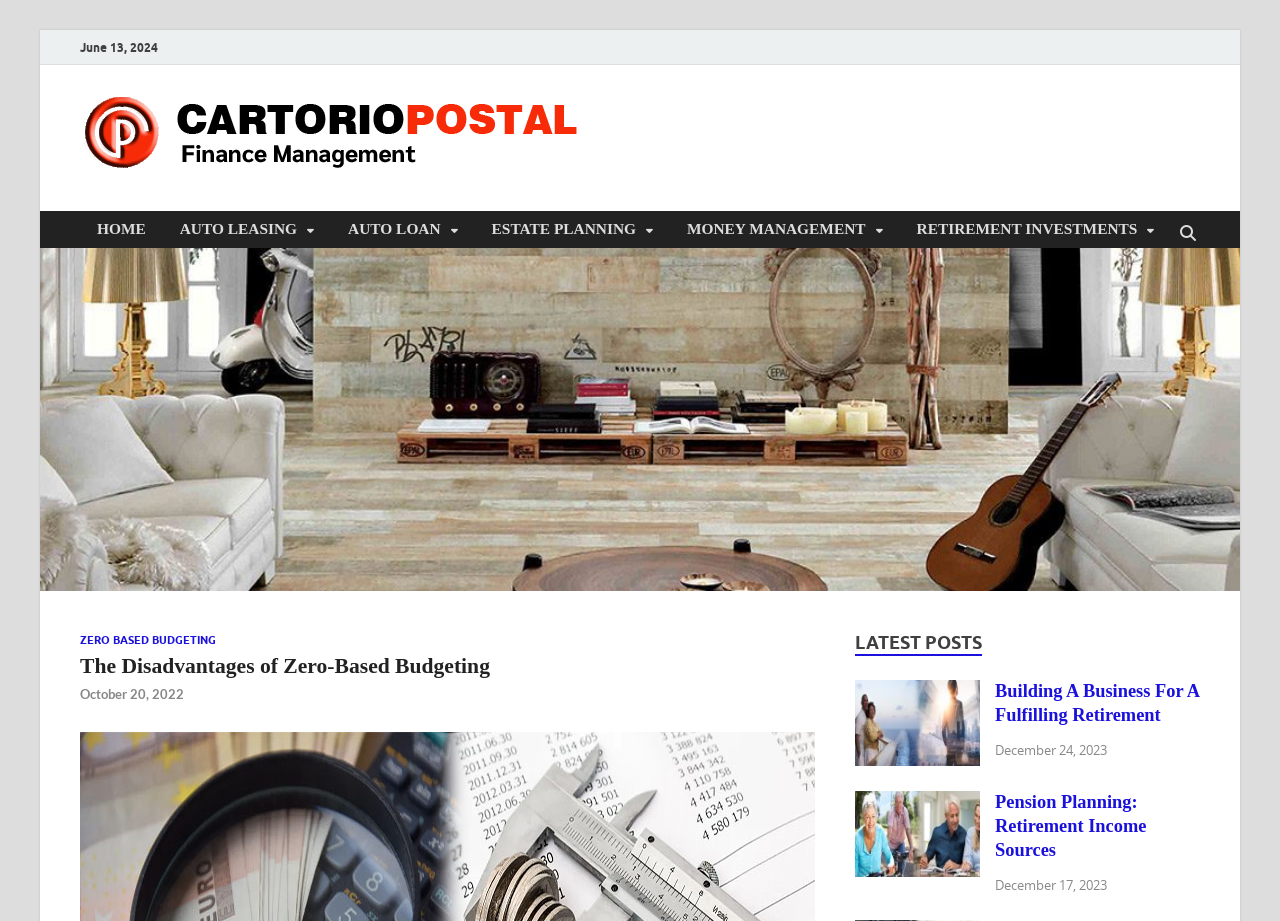Describe all the key features of the webpage in detail.

The webpage appears to be a finance-related blog or article page. At the top, there is a date "June 13, 2024" and a link to "CP-Finance" with an accompanying image. Below this, there is a navigation menu with links to "HOME", "AUTO LEASING", "AUTO LOAN", "ESTATE PLANNING", "MONEY MANAGEMENT", and "RETIREMENT INVESTMENTS".

The main content of the page is an article titled "The Disadvantages of Zero-Based Budgeting", which is a heading. Below the title, there is a link to "ZERO BASED BUDGETING" and a date "October 20, 2022". 

On the right side of the page, there is a section titled "LATEST POSTS". This section contains three articles, each with a heading, an image, and a date. The articles are "Building A Business For A Fulfilling Retirement", "Pension Planning: Retirement Income Sources", and another article with the same title as the first one. The dates for these articles are "December 24, 2023" and "December 17, 2023", respectively.